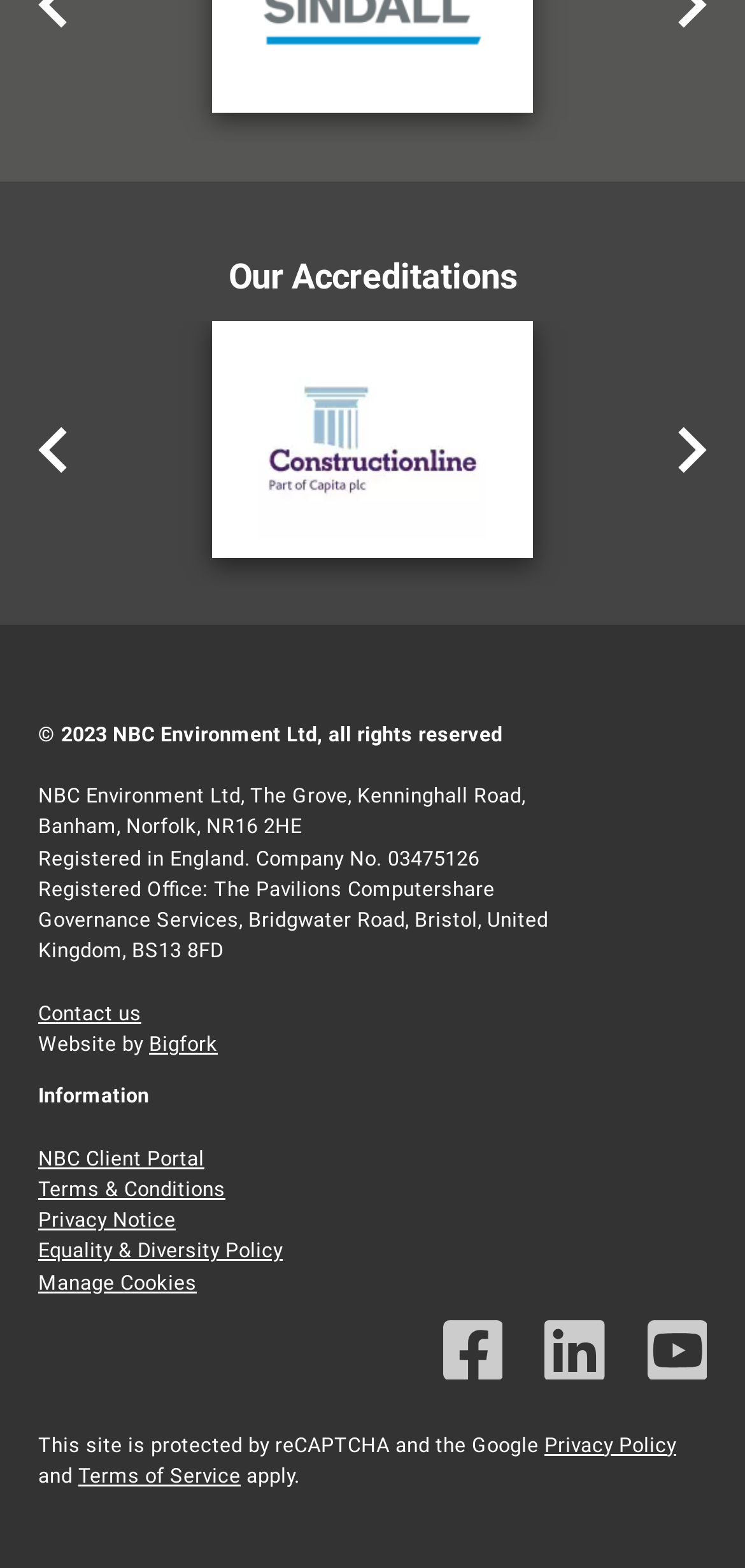What is the name of the website developer?
Refer to the screenshot and respond with a concise word or phrase.

Bigfork